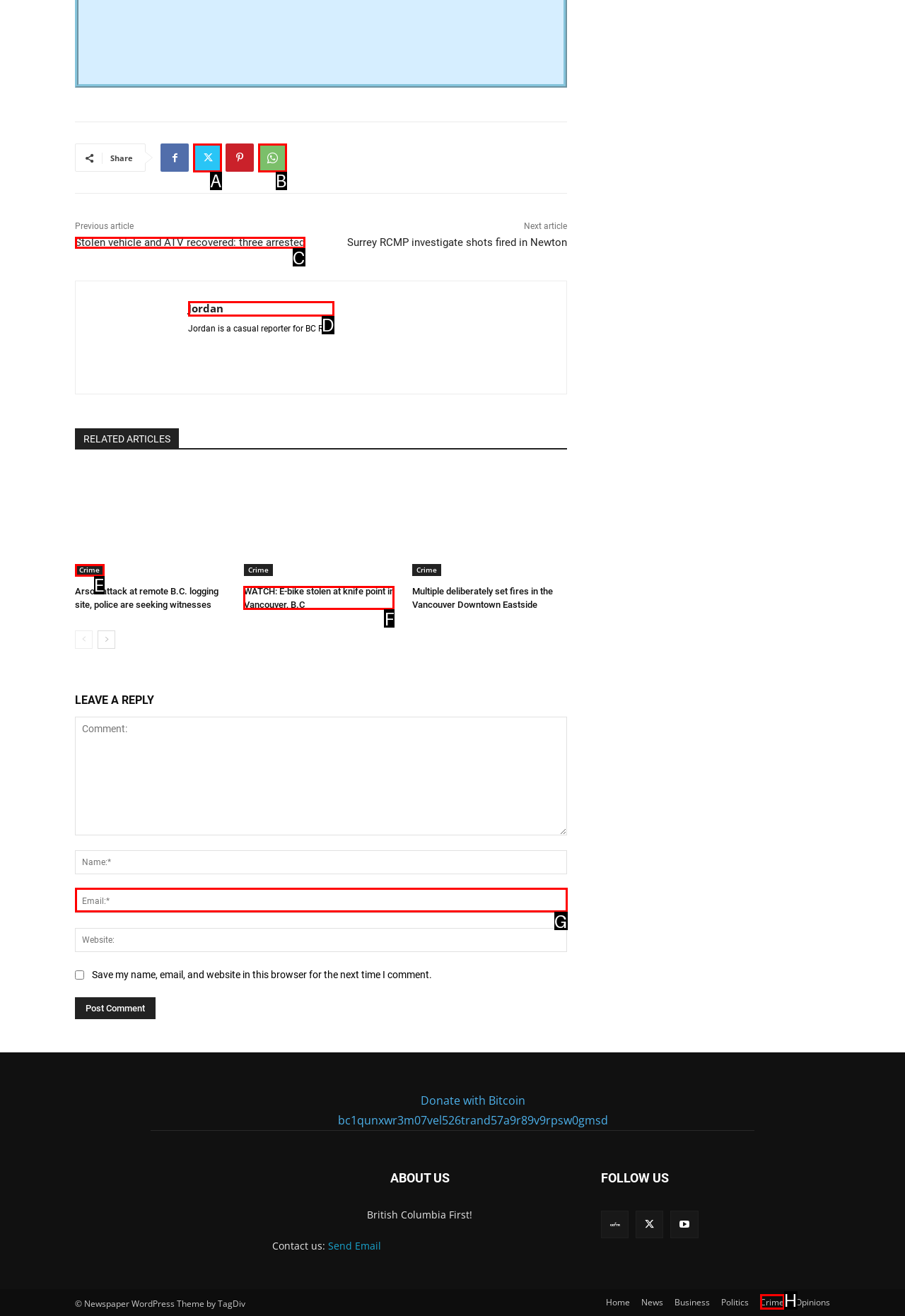Select the appropriate letter to fulfill the given instruction: Click on the 'Stolen vehicle and ATV recovered: three arrested' article
Provide the letter of the correct option directly.

C